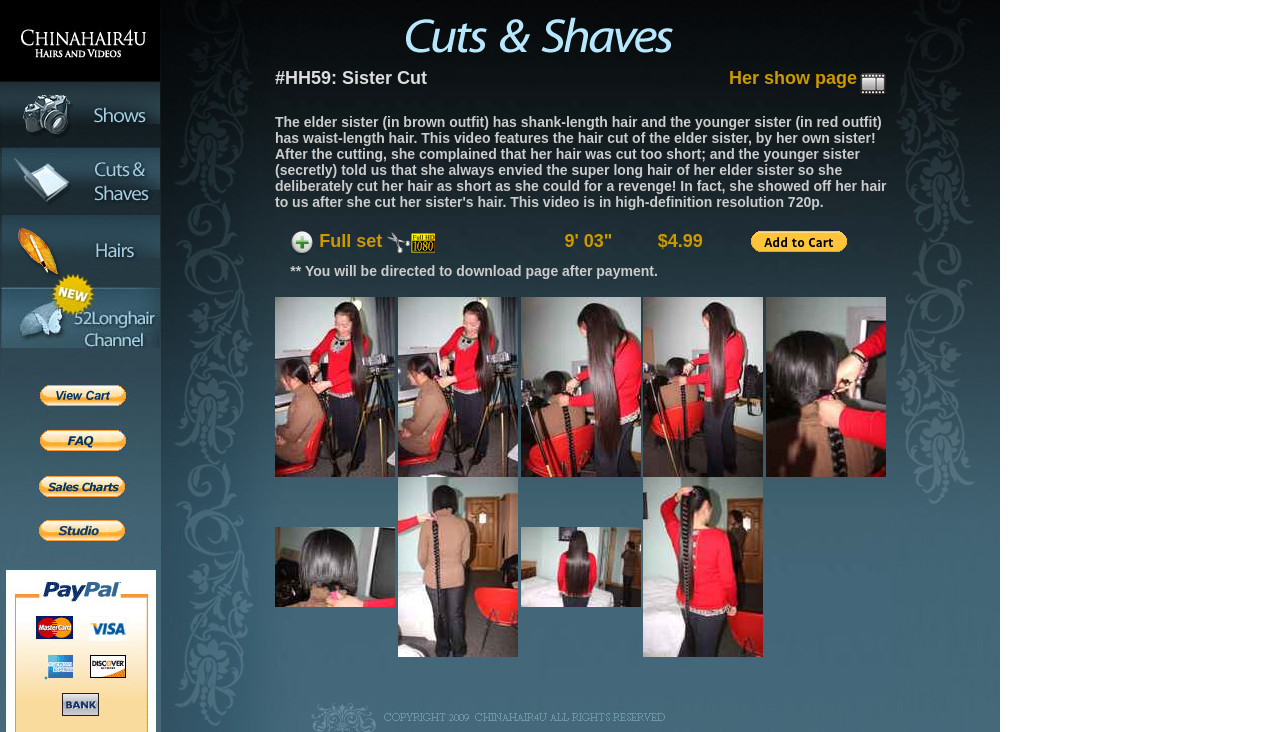What is the action performed by the younger sister in the video?
Analyze the screenshot and provide a detailed answer to the question.

The action performed by the younger sister in the video can be inferred from the text that describes the video, where it says 'This video features the hair cut of the elder sister, by her own sister!'.